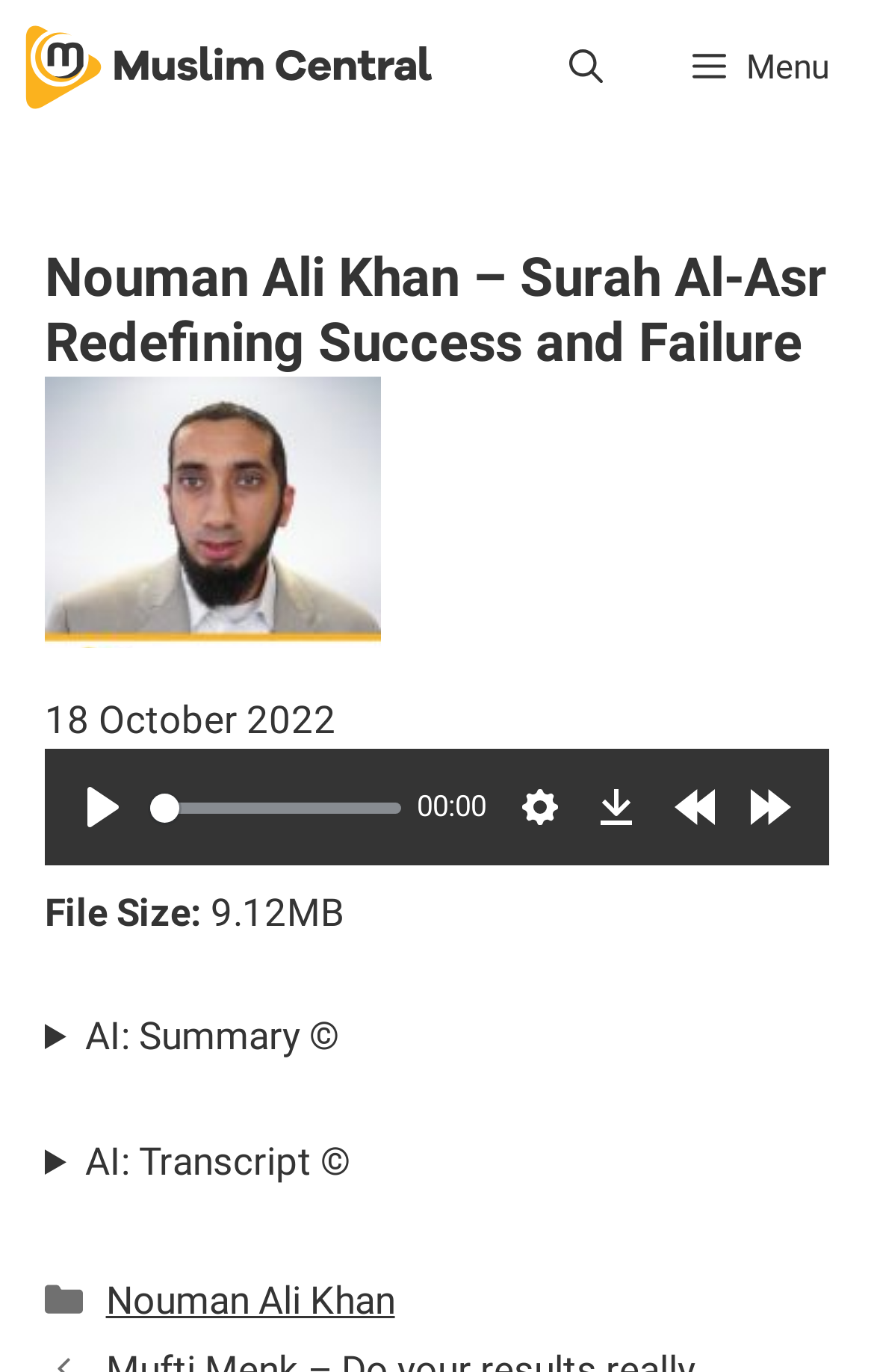Indicate the bounding box coordinates of the clickable region to achieve the following instruction: "View the transcript."

[0.051, 0.826, 0.949, 0.868]